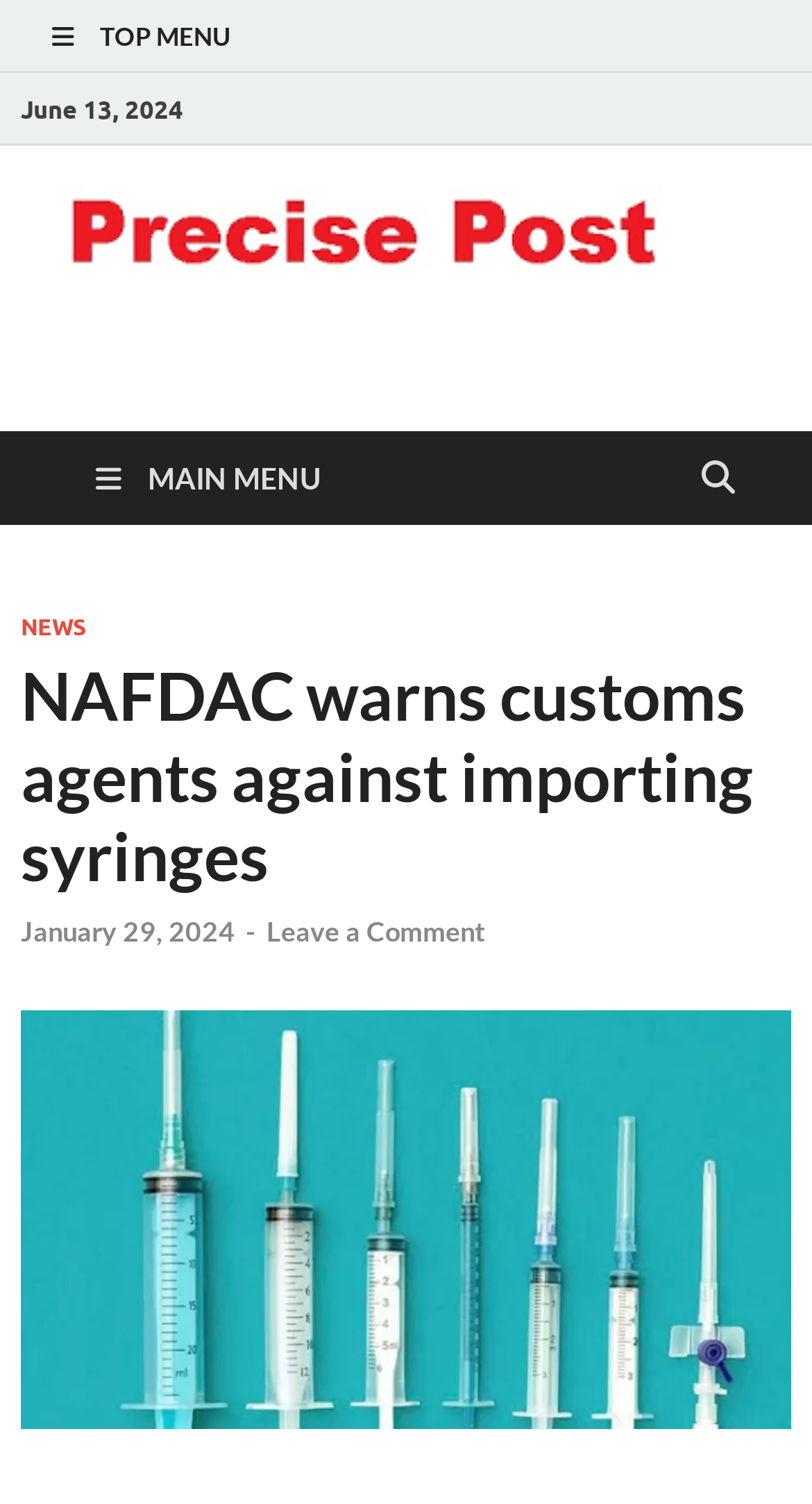Identify the bounding box coordinates necessary to click and complete the given instruction: "Browse the NEWS section".

[0.026, 0.407, 0.105, 0.426]